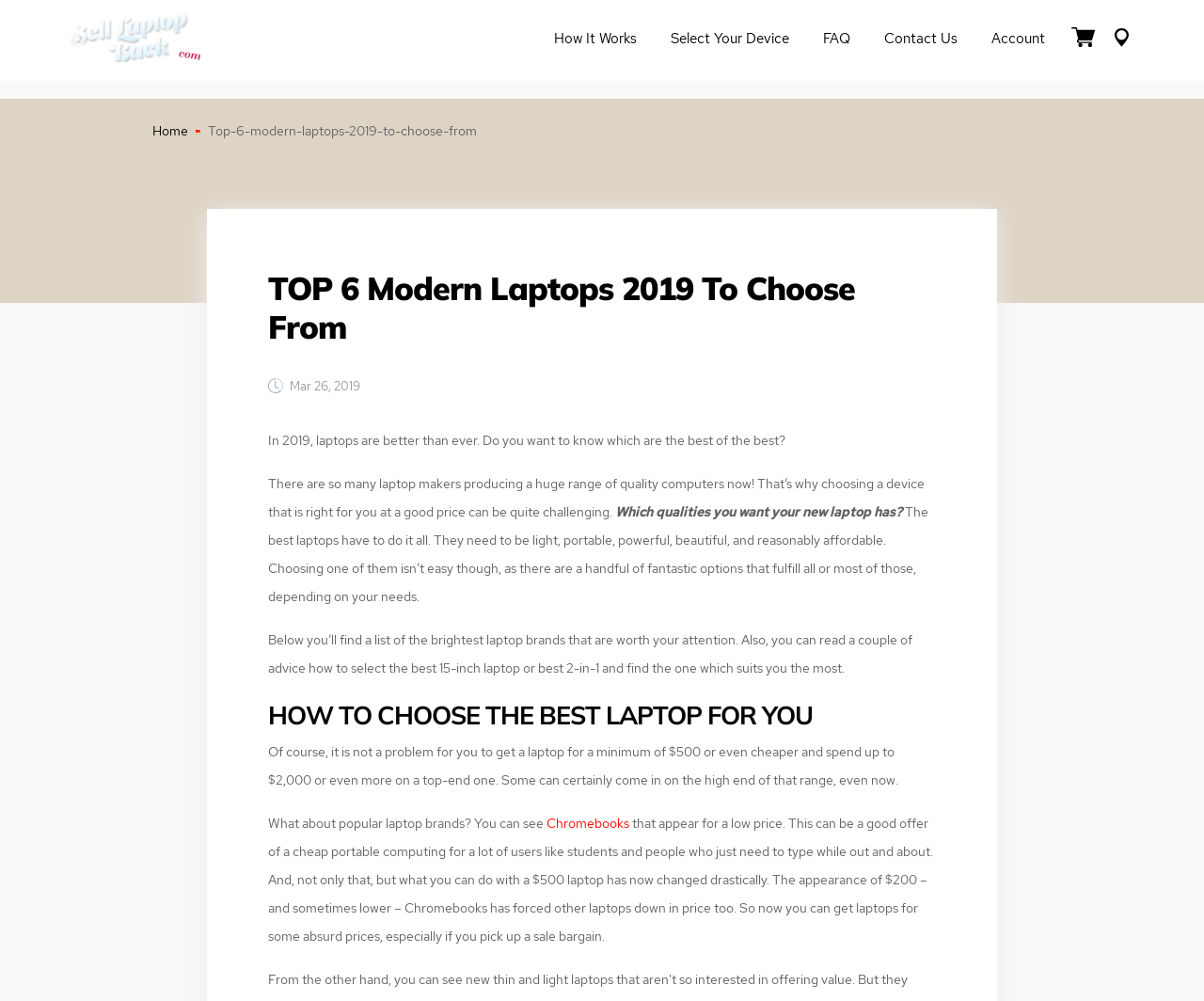Provide the bounding box coordinates of the UI element this sentence describes: "How it Works".

[0.446, 0.023, 0.543, 0.057]